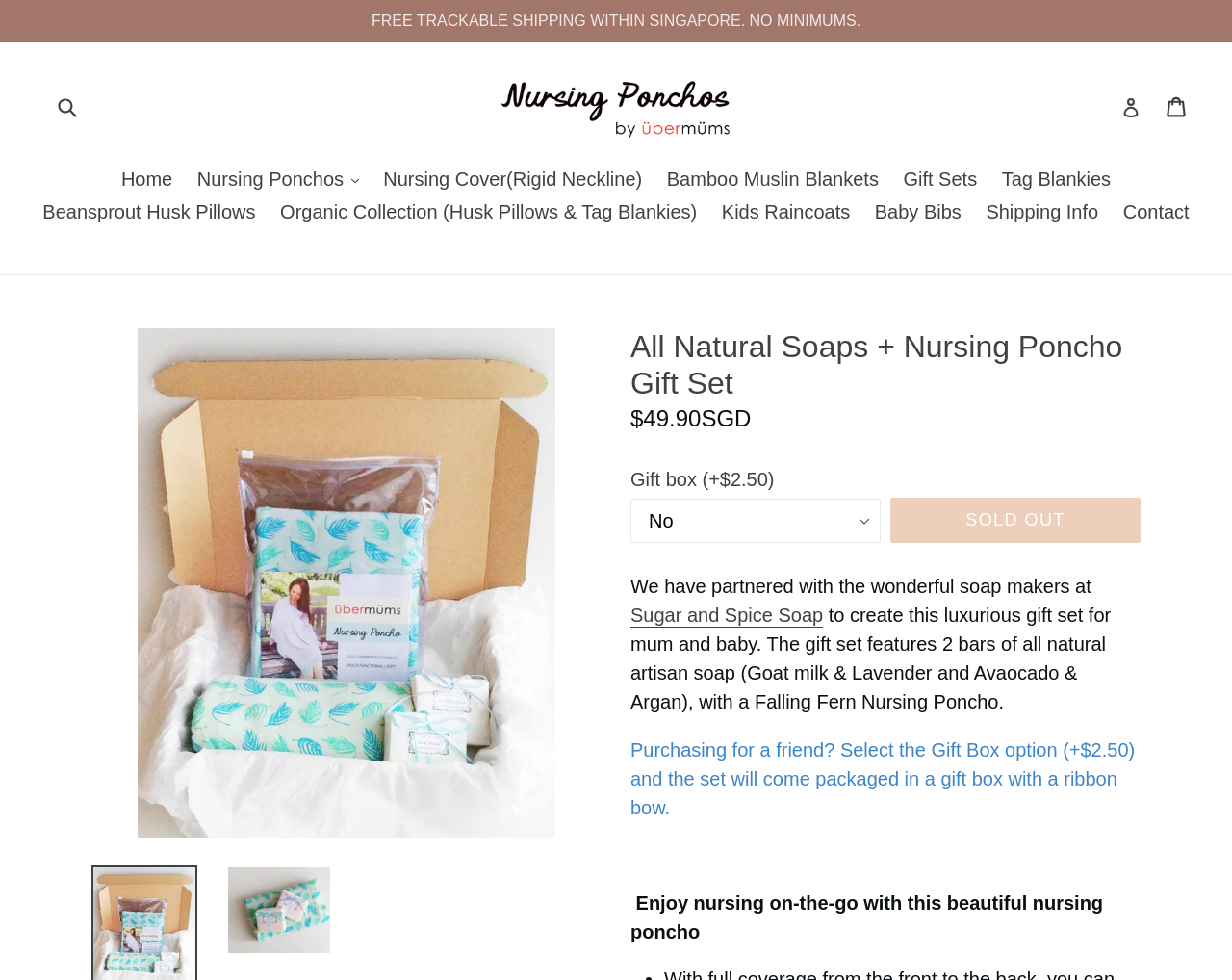Please find the top heading of the webpage and generate its text.

All Natural Soaps + Nursing Poncho Gift Set